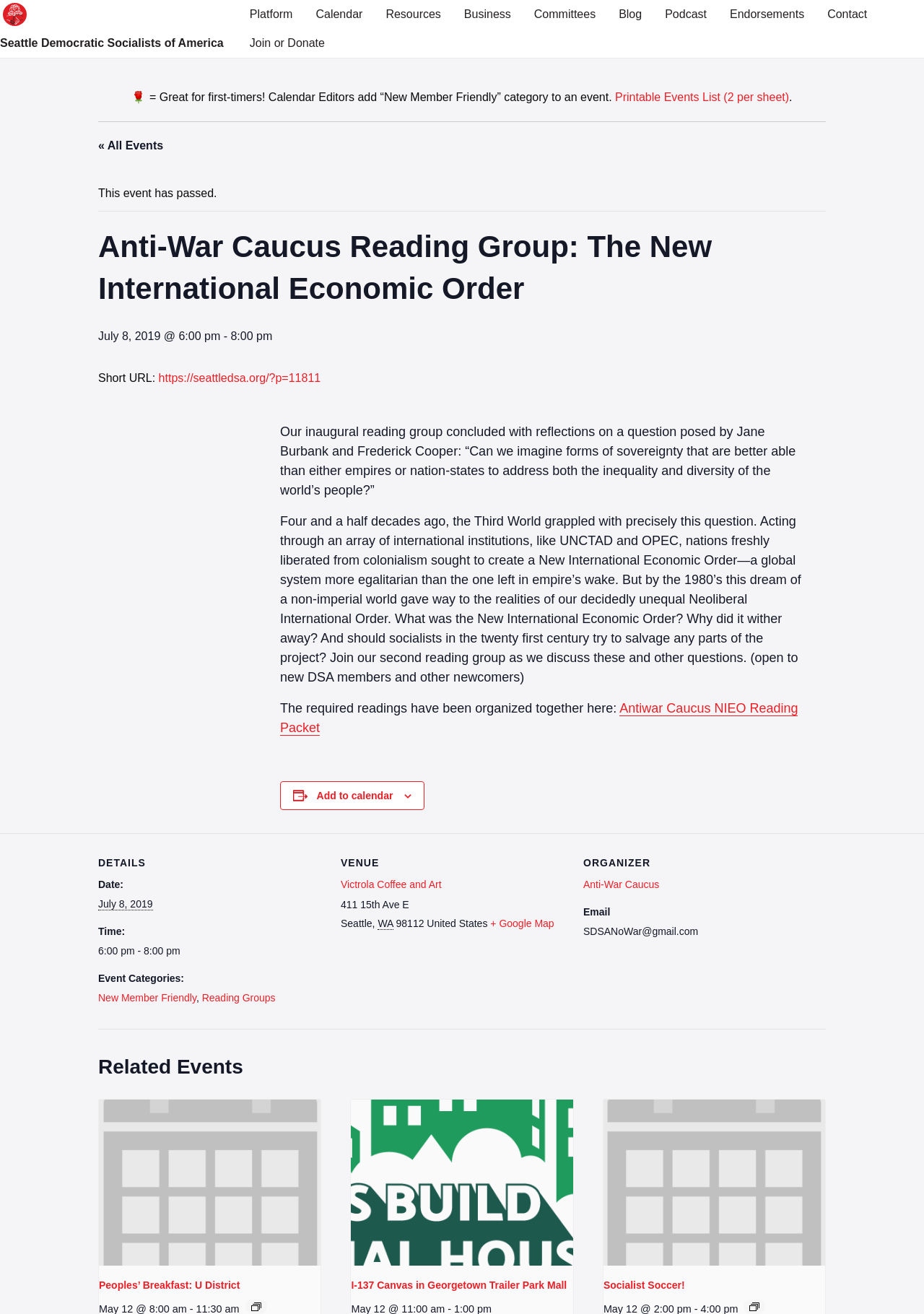Based on the image, please respond to the question with as much detail as possible:
What is the date of the event?

I found the answer by looking at the heading element with the text 'July 8, 2019 @ 6:00 pm - 8:00 pm' which is located below the event title.